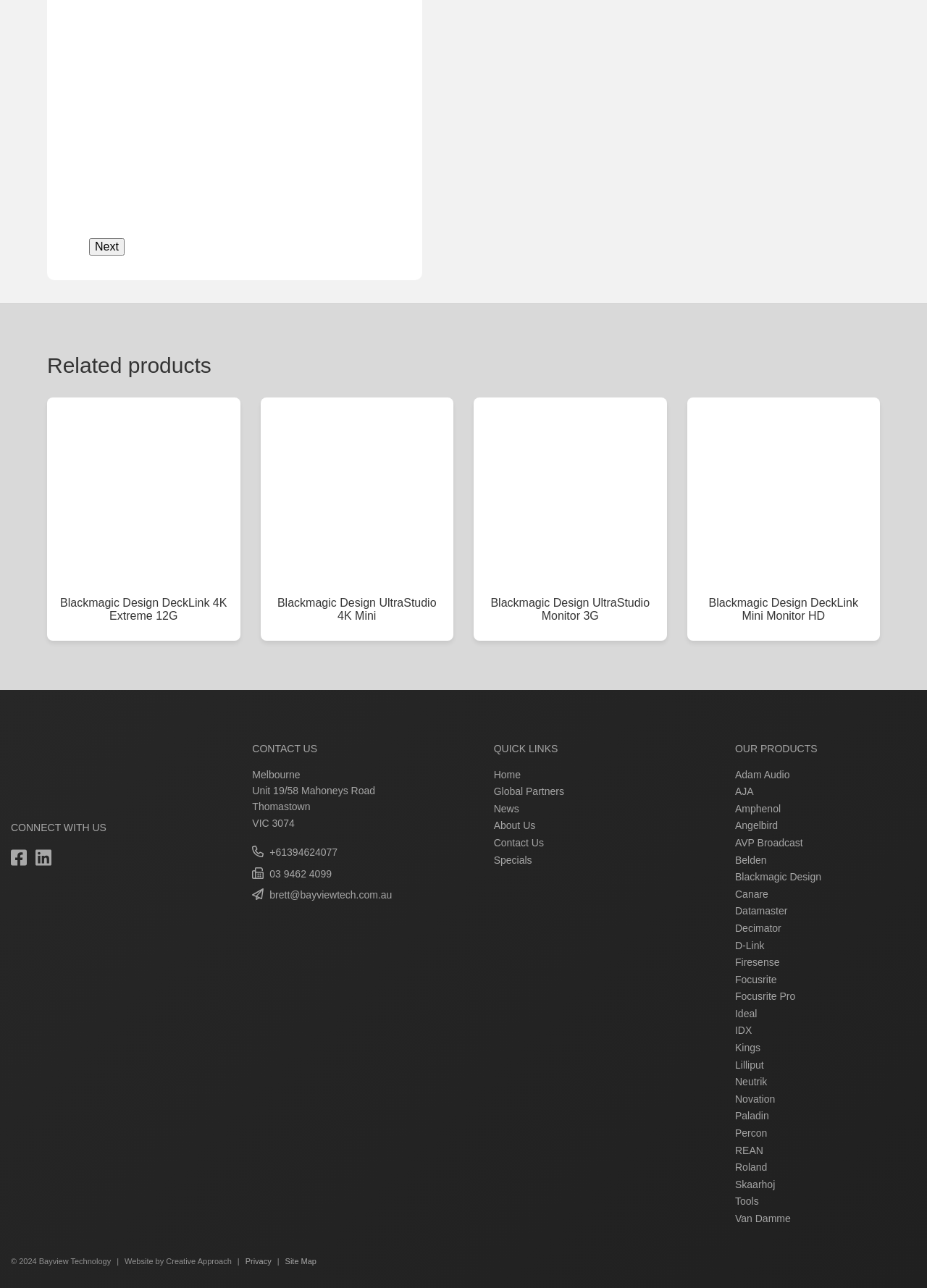How many social media links are present in the 'CONNECT WITH US' section?
Please use the image to provide an in-depth answer to the question.

In the 'CONNECT WITH US' section, there are two link elements with images, one for Facebook and one for Linkedin. These links are accompanied by their respective icons, indicating that they are social media links.